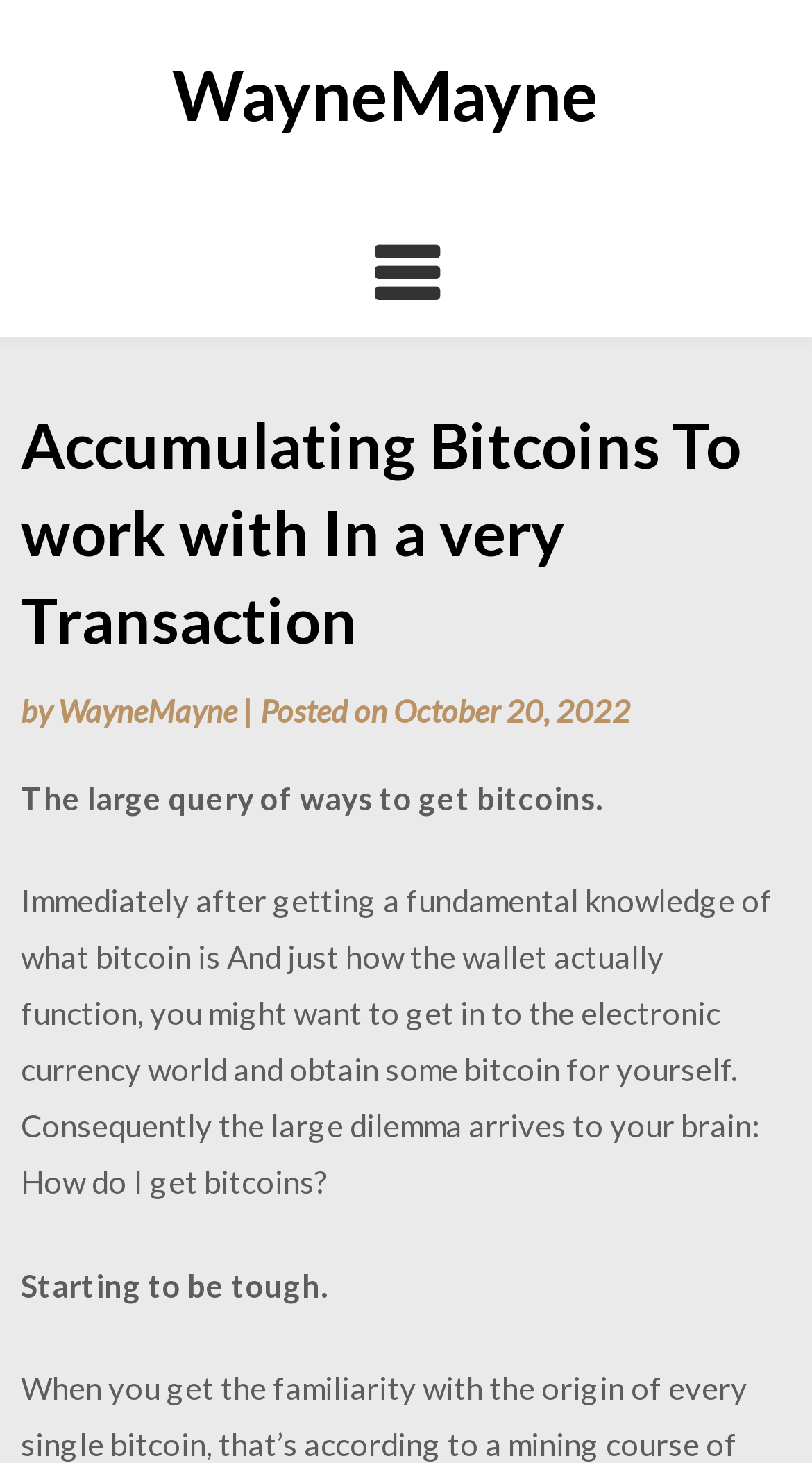Answer the question below in one word or phrase:
What is the purpose of the button with the icon ''?

Unknown